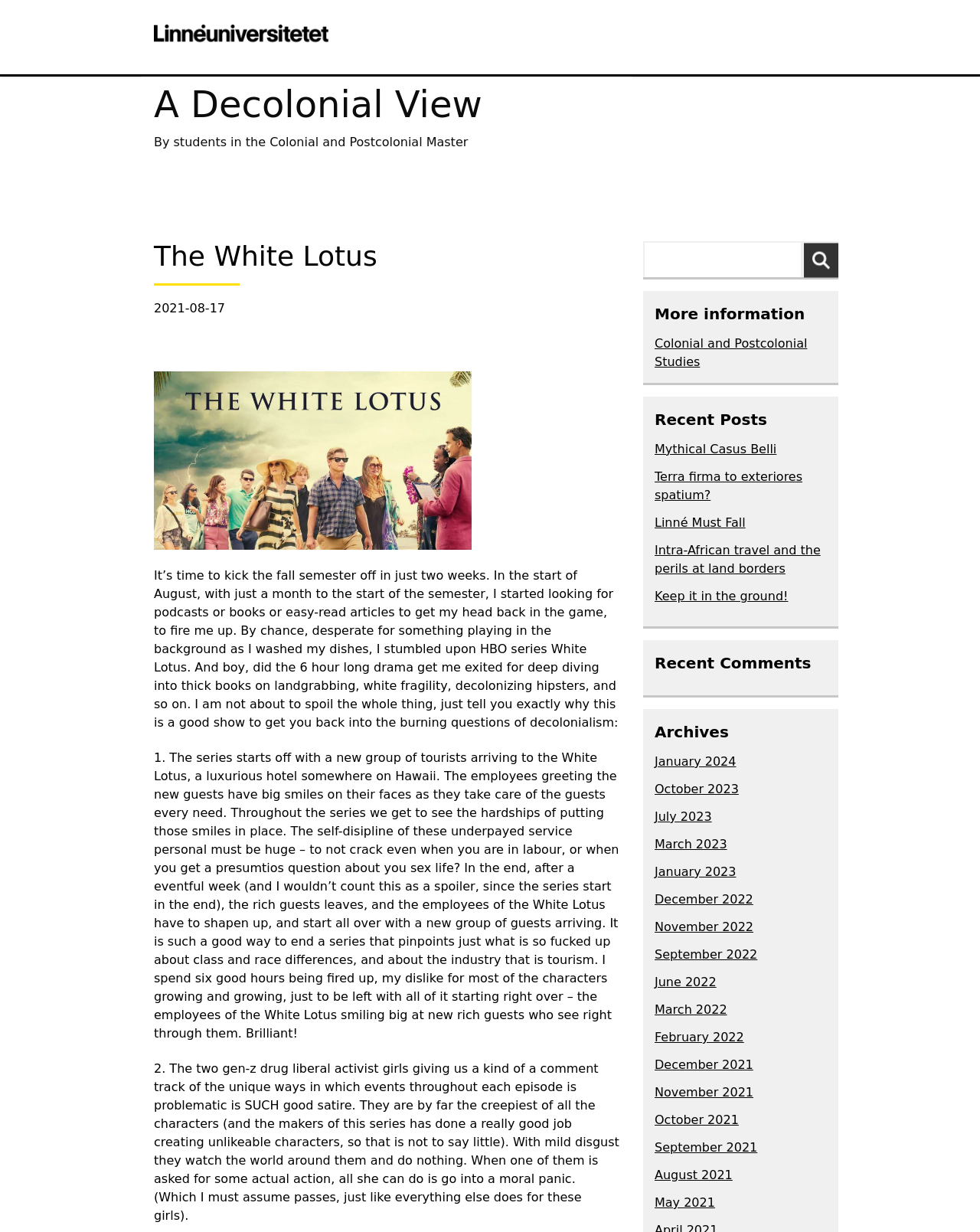Answer the question below using just one word or a short phrase: 
What categories are listed under 'More information'?

Colonial and Postcolonial Studies